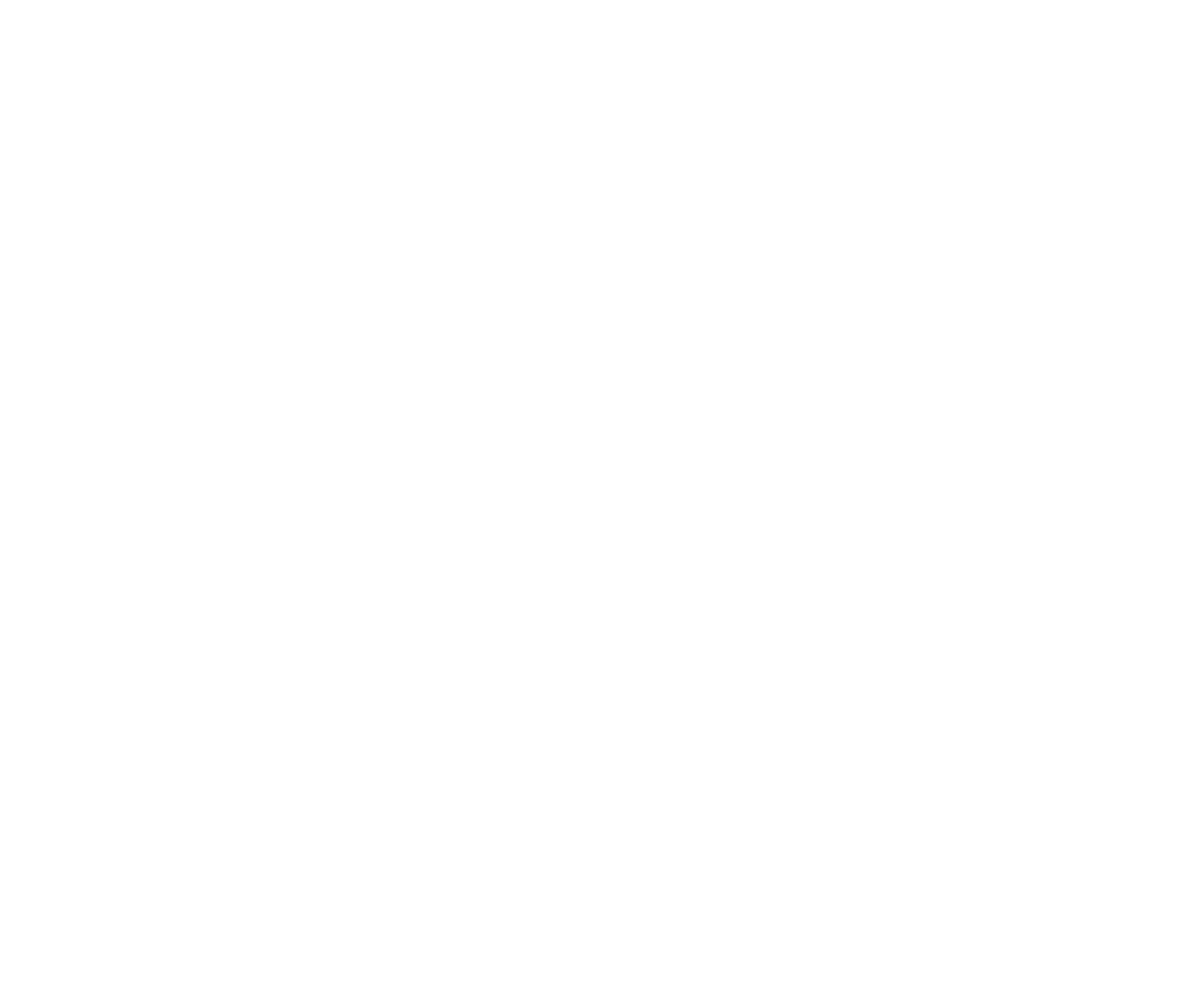Identify the bounding box coordinates for the element you need to click to achieve the following task: "Request a free consultation". Provide the bounding box coordinates as four float numbers between 0 and 1, in the form [left, top, right, bottom].

[0.764, 0.01, 0.926, 0.021]